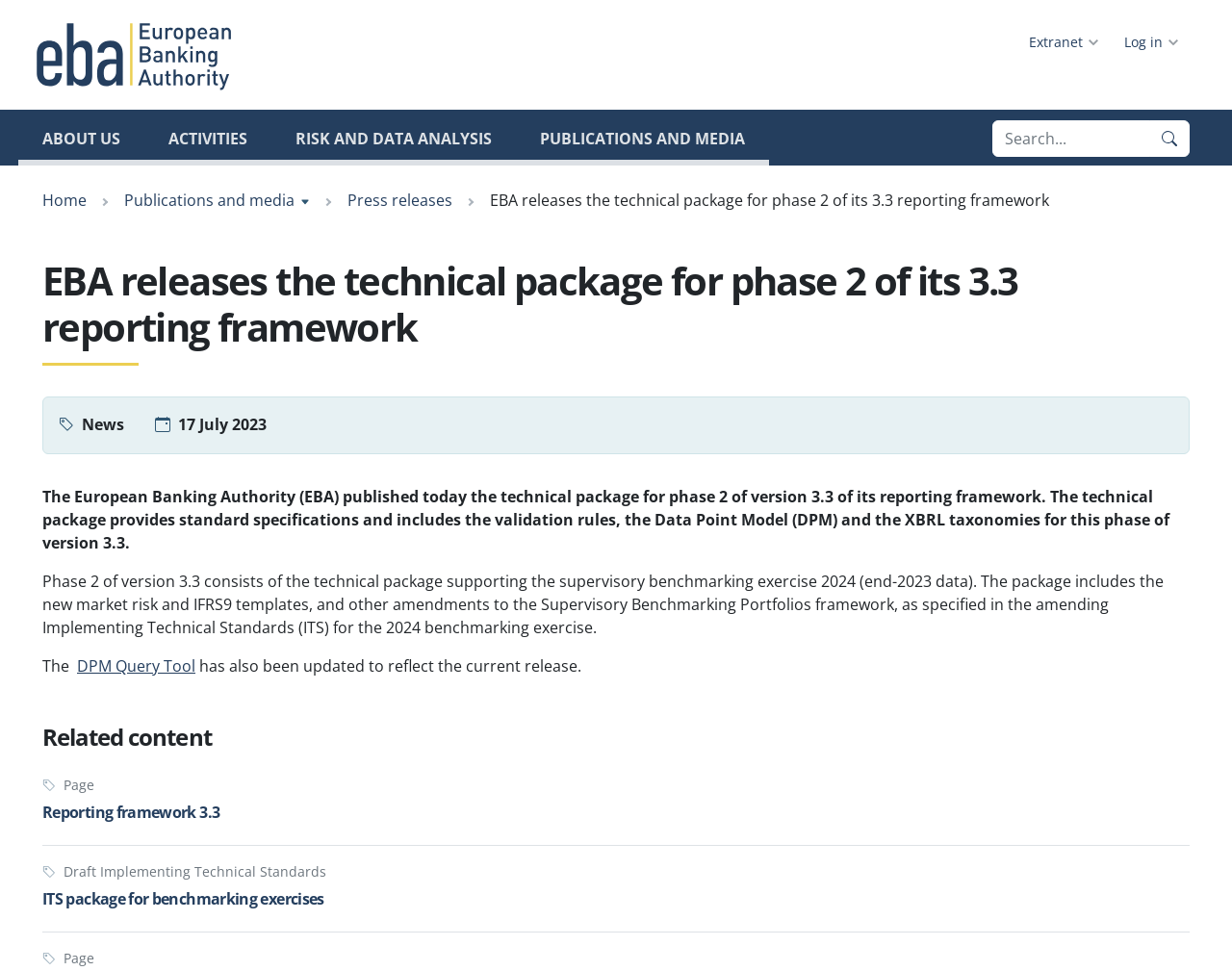Determine the bounding box coordinates of the clickable region to execute the instruction: "Read the 'Reporting framework 3.3' article". The coordinates should be four float numbers between 0 and 1, denoted as [left, top, right, bottom].

[0.034, 0.827, 0.966, 0.846]